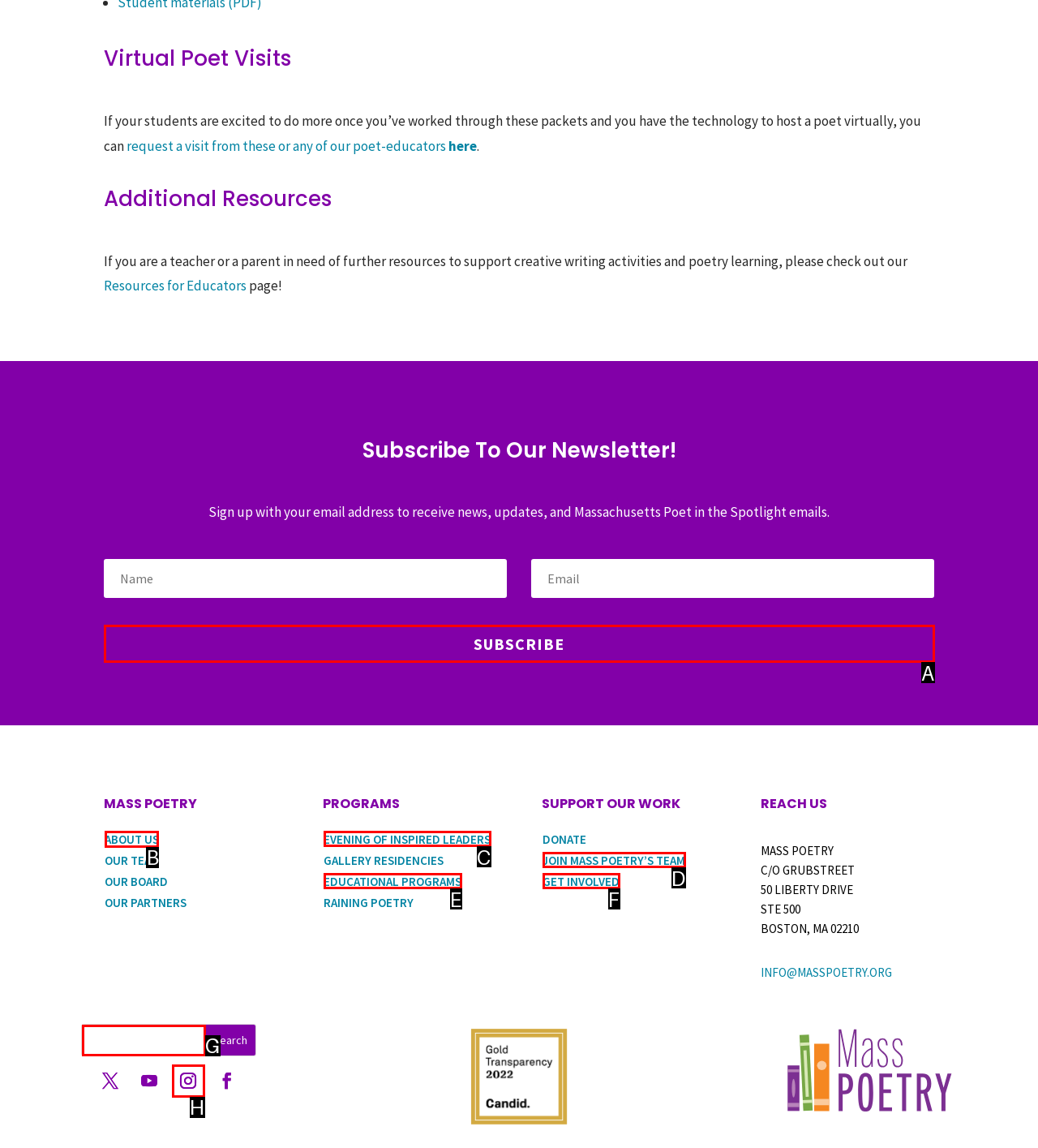From the given options, choose the one to complete the task: visit the ABOUT US page
Indicate the letter of the correct option.

B